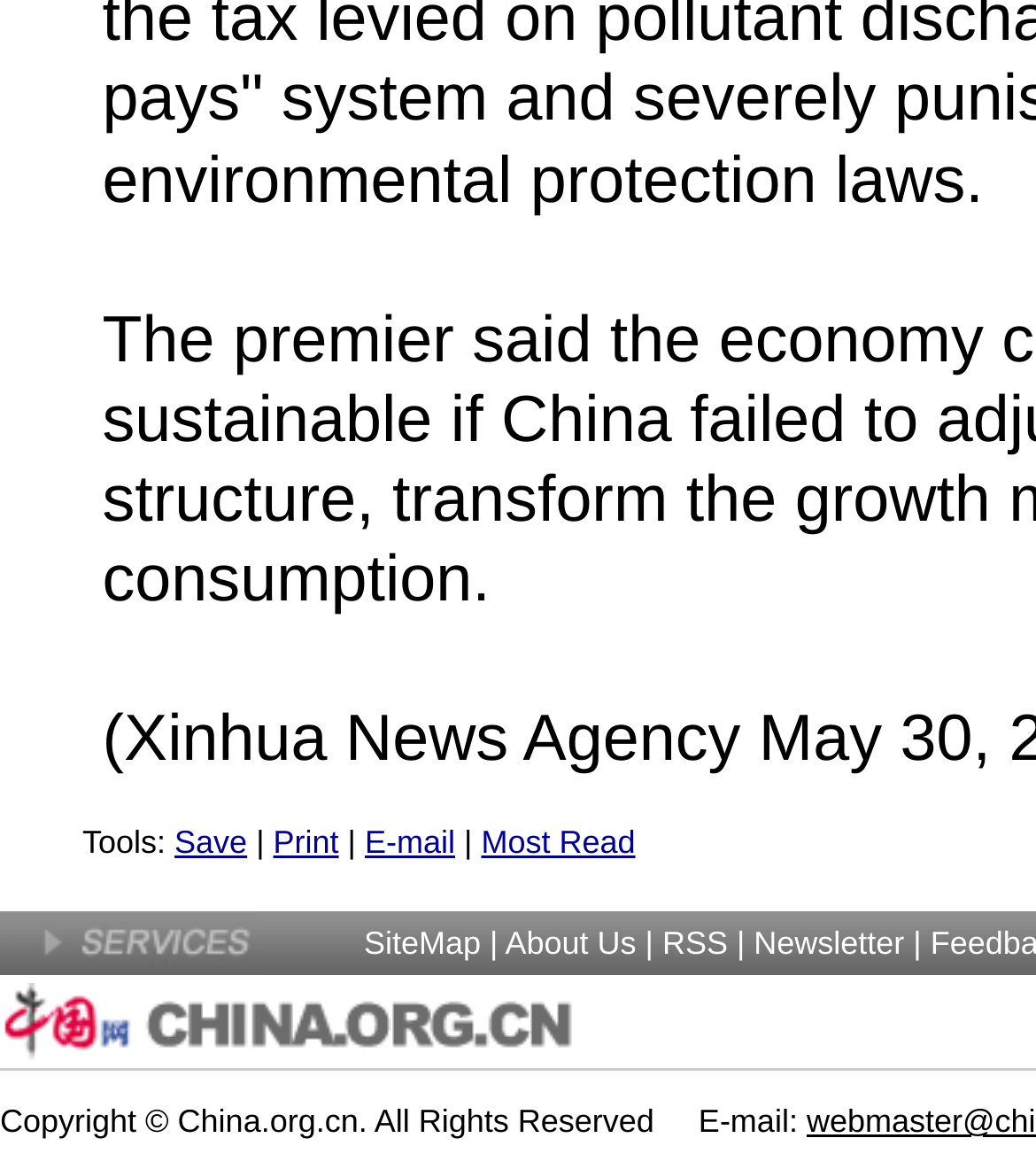How many table cells are there in the webpage?
Please provide a single word or phrase based on the screenshot.

2